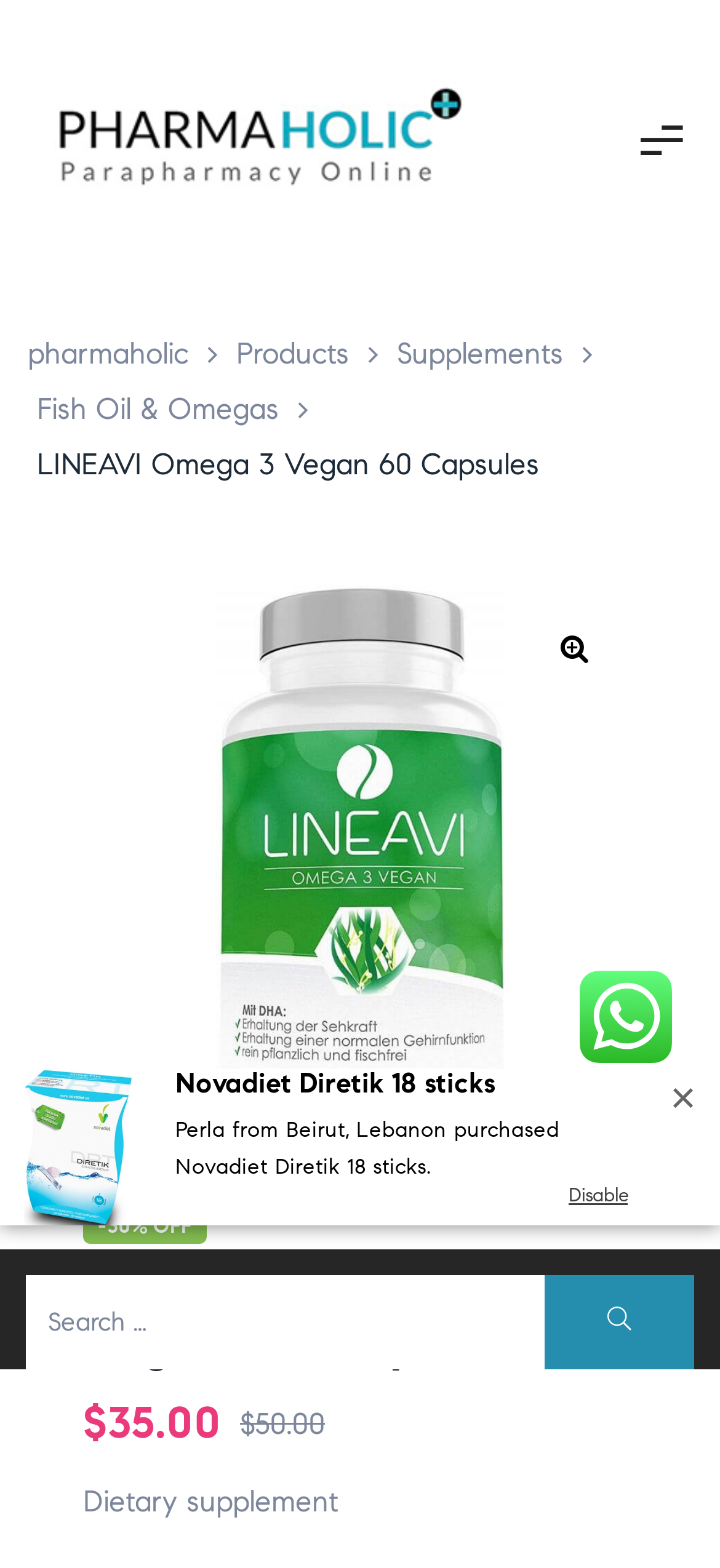Could you highlight the region that needs to be clicked to execute the instruction: "Click on the 'LINEAVI Omega 3 Vegan 60 Capsules' link"?

[0.051, 0.285, 0.749, 0.307]